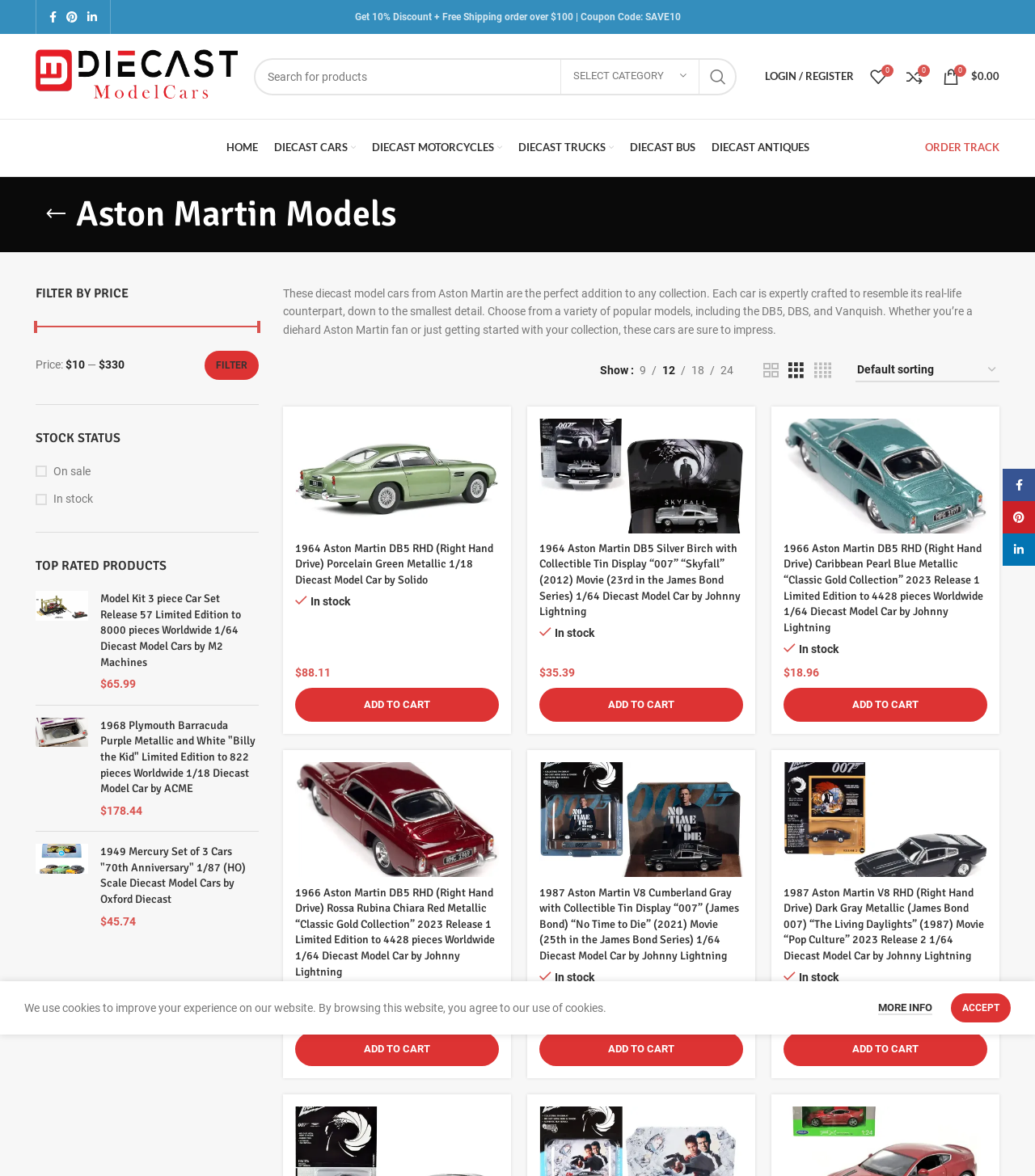What is the price of the first product?
Ensure your answer is thorough and detailed.

I looked at the first product listed on the webpage, which is the 1964 Aston Martin DB5 RHD, and found its price to be $88.11.